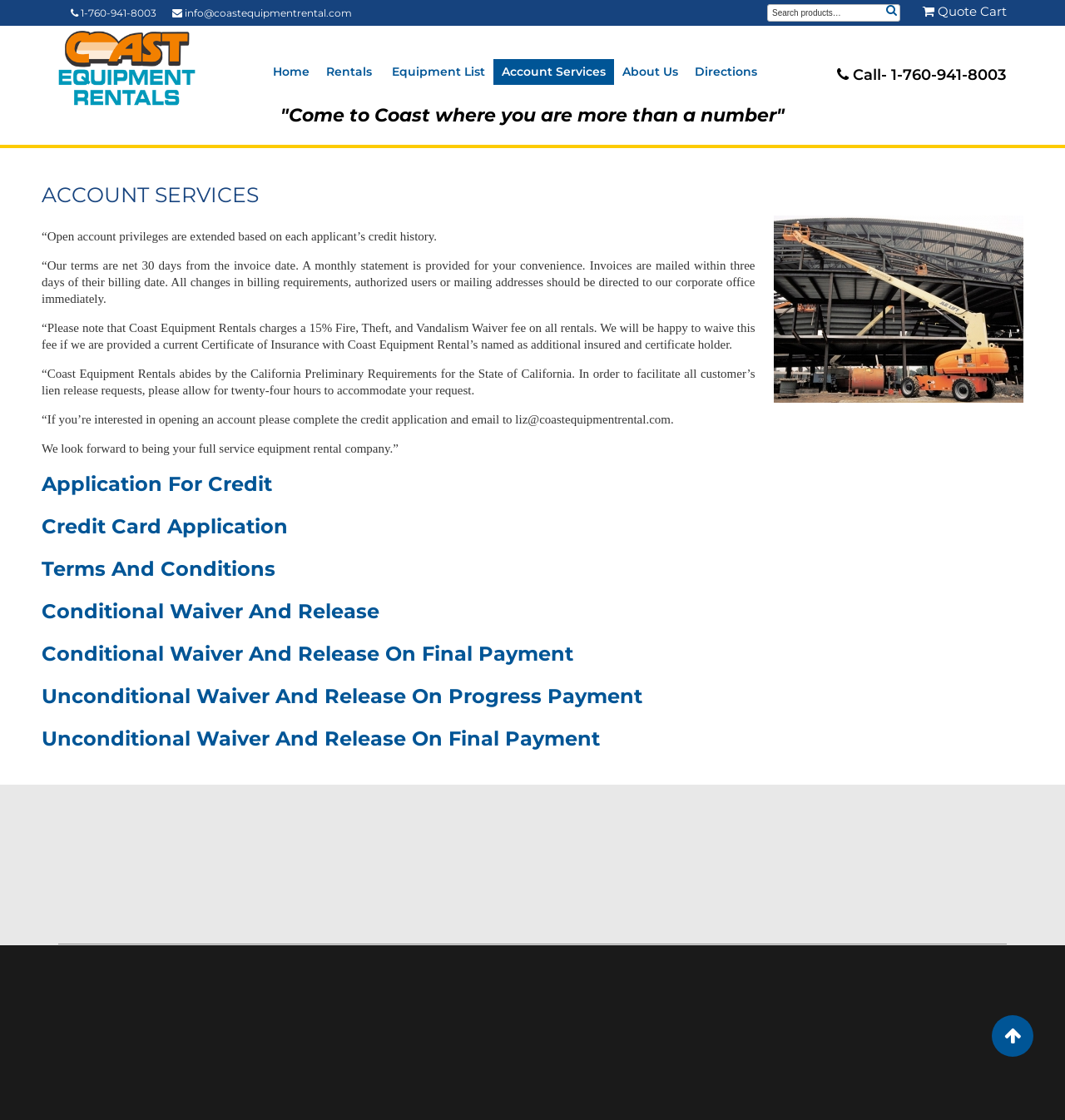What is the phone number to call for account services?
Carefully analyze the image and provide a thorough answer to the question.

I found the phone number by looking at the top navigation bar, where there is a link with the phone icon and the text '1-760-941-8003'. This is likely the phone number to call for account services.